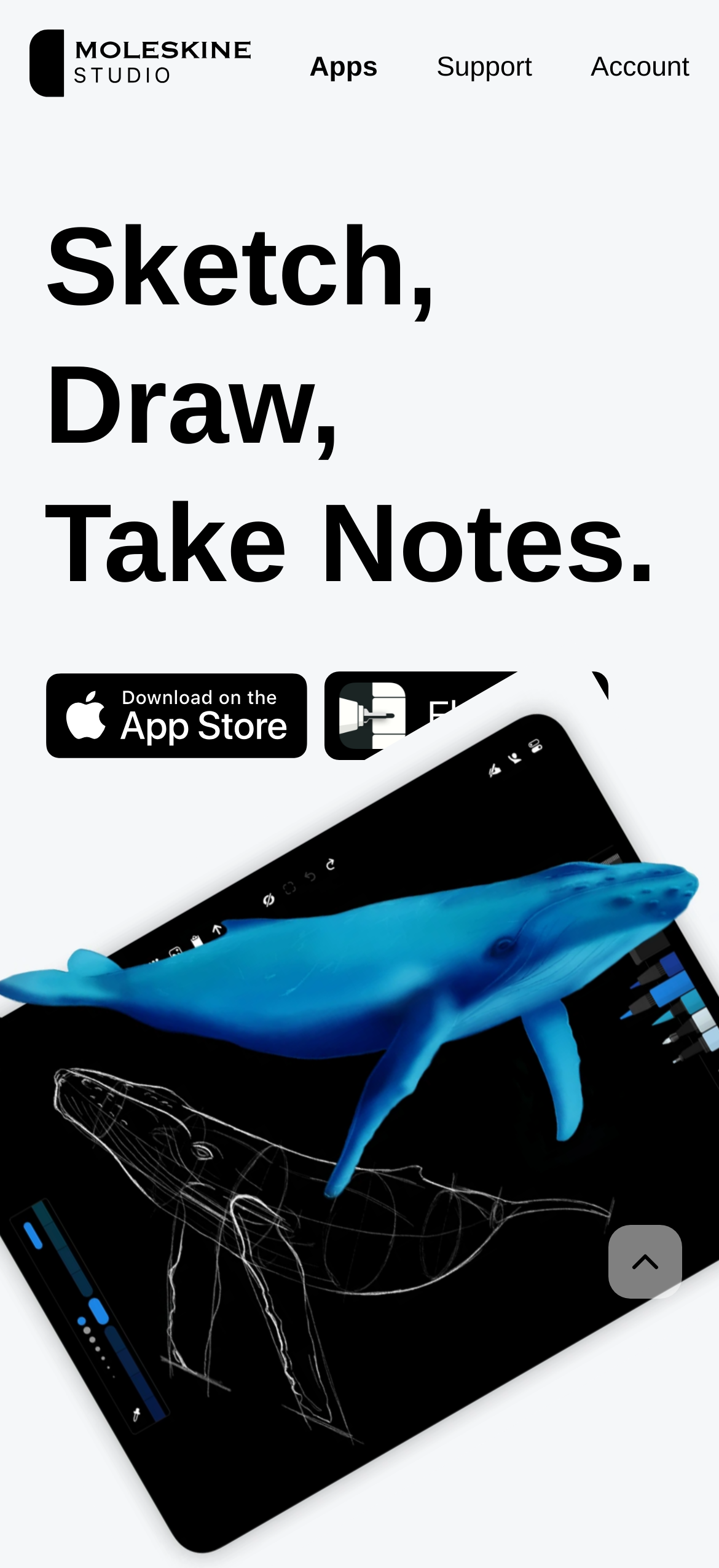Refer to the image and answer the question with as much detail as possible: How many ways are there to access Flow by Moleskine?

I found two link elements with bounding boxes [0.062, 0.428, 0.43, 0.485] and [0.45, 0.428, 0.847, 0.485], which suggest that there are two ways to access Flow by Moleskine, likely through the App store and the Web.